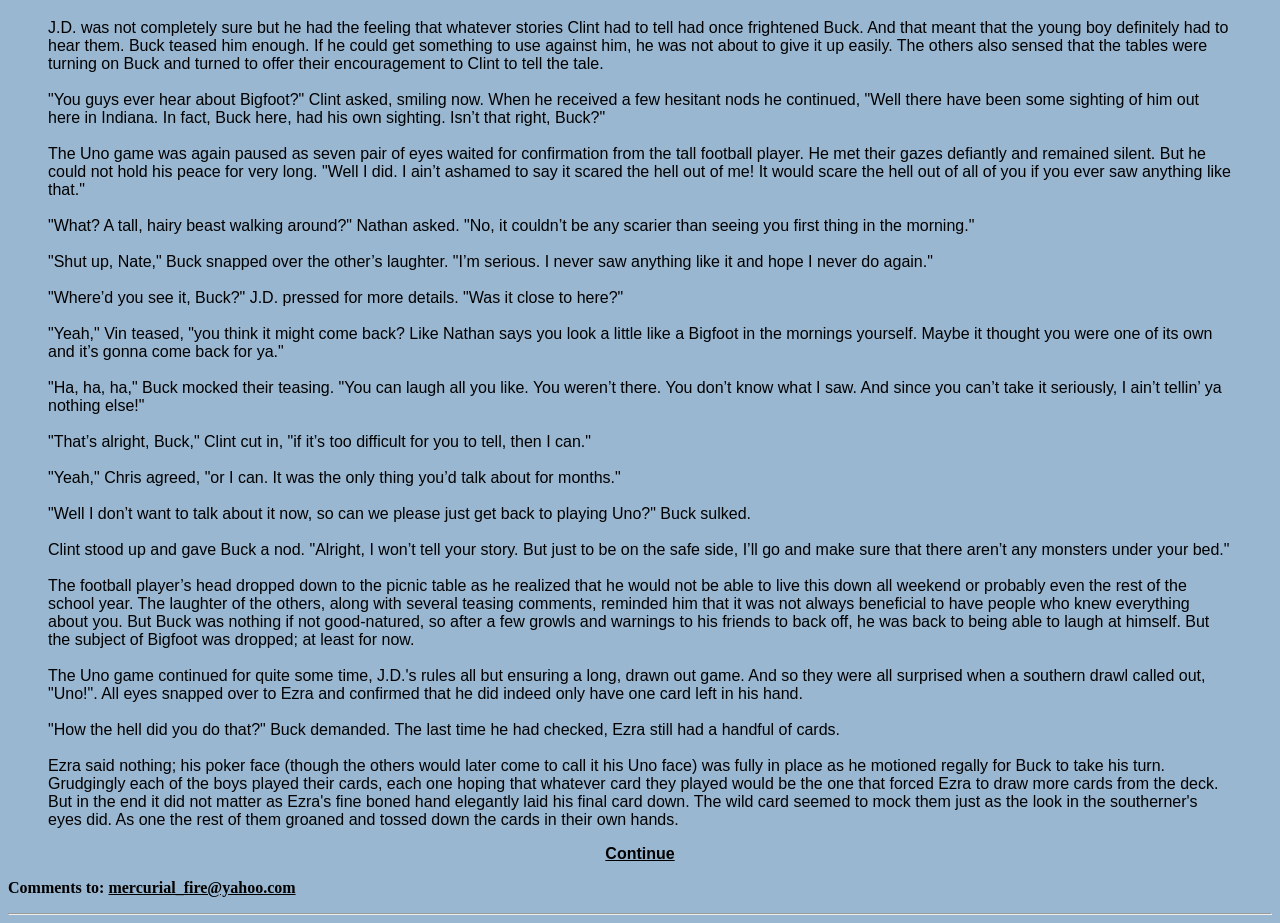Kindly respond to the following question with a single word or a brief phrase: 
What is the email address to send comments to?

mercurial_fire@yahoo.com